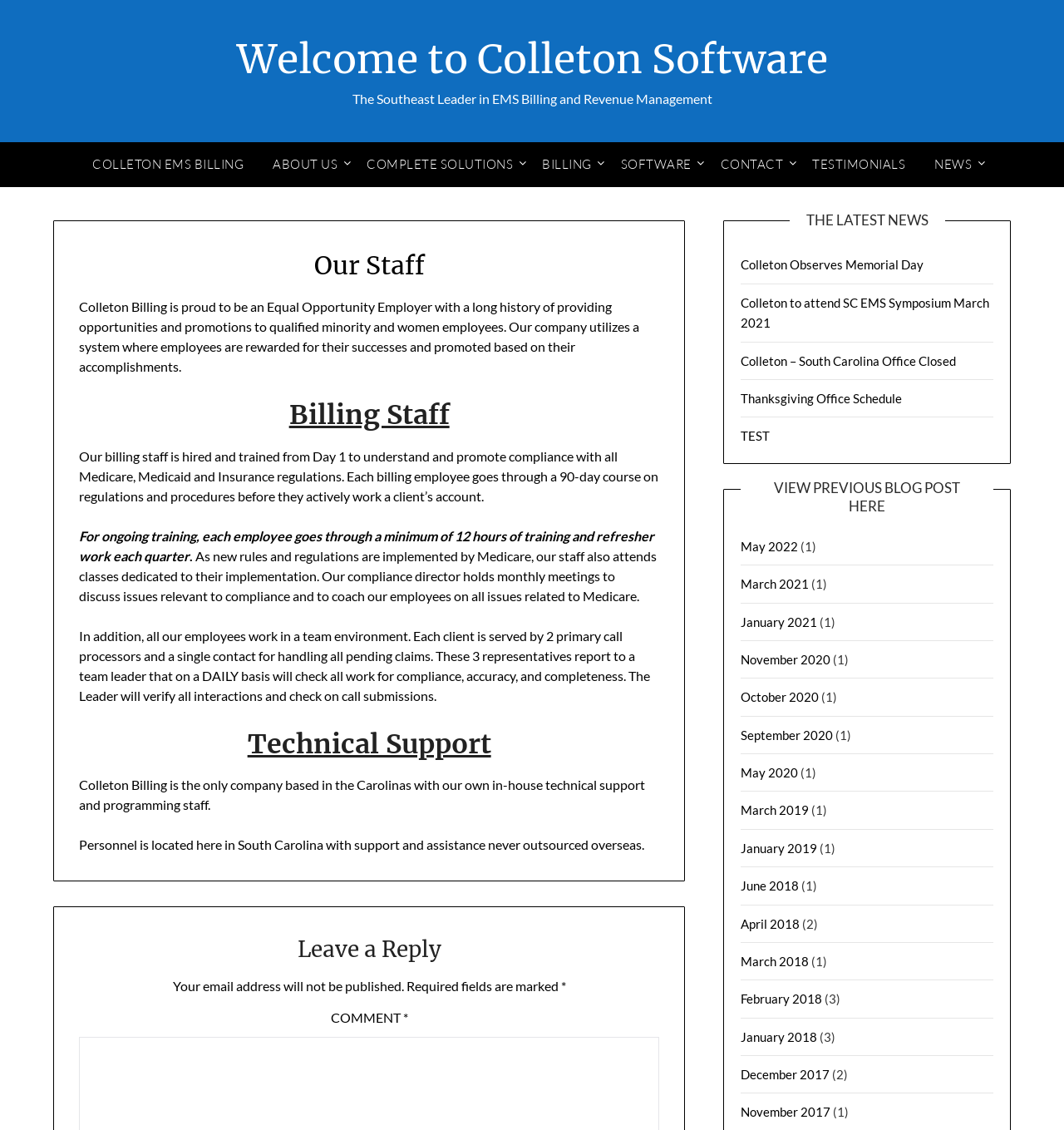Find the bounding box coordinates for the area that should be clicked to accomplish the instruction: "Click on NEWS".

[0.866, 0.126, 0.926, 0.166]